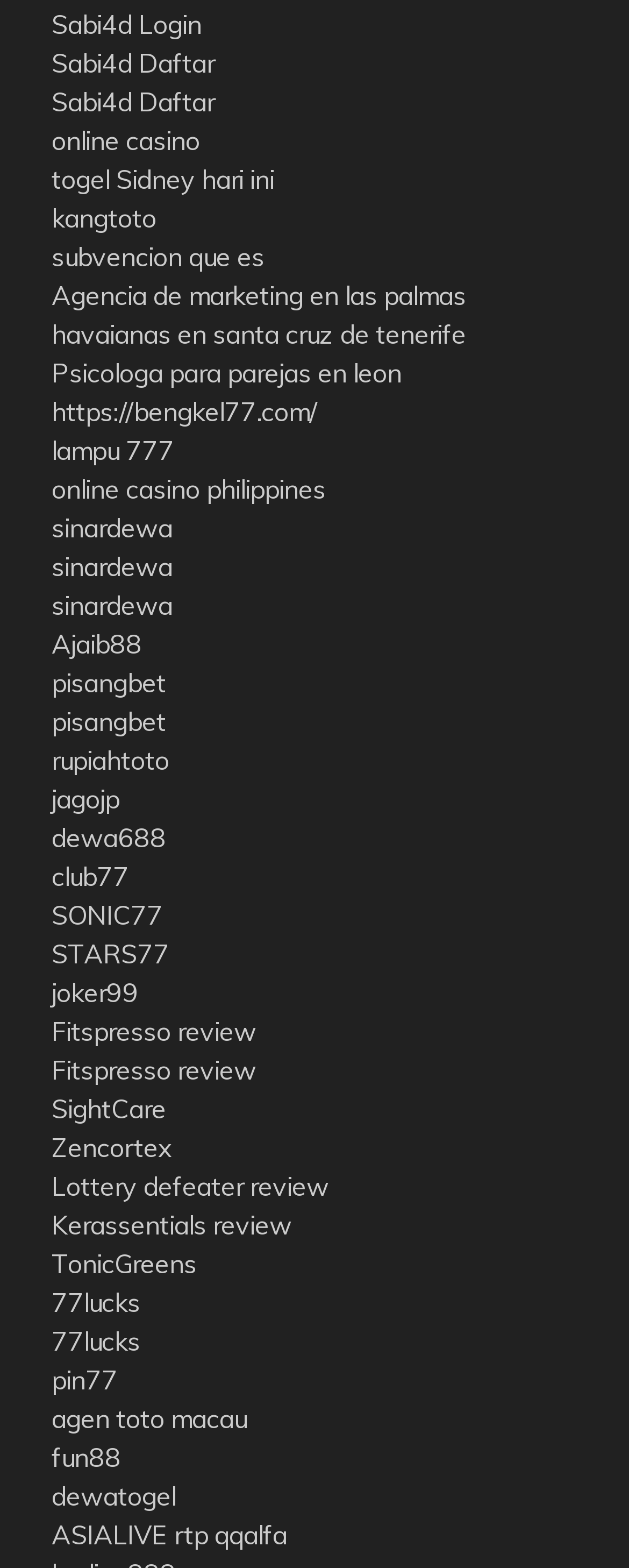Determine the coordinates of the bounding box that should be clicked to complete the instruction: "Click on Sabi4d Login". The coordinates should be represented by four float numbers between 0 and 1: [left, top, right, bottom].

[0.082, 0.005, 0.321, 0.026]